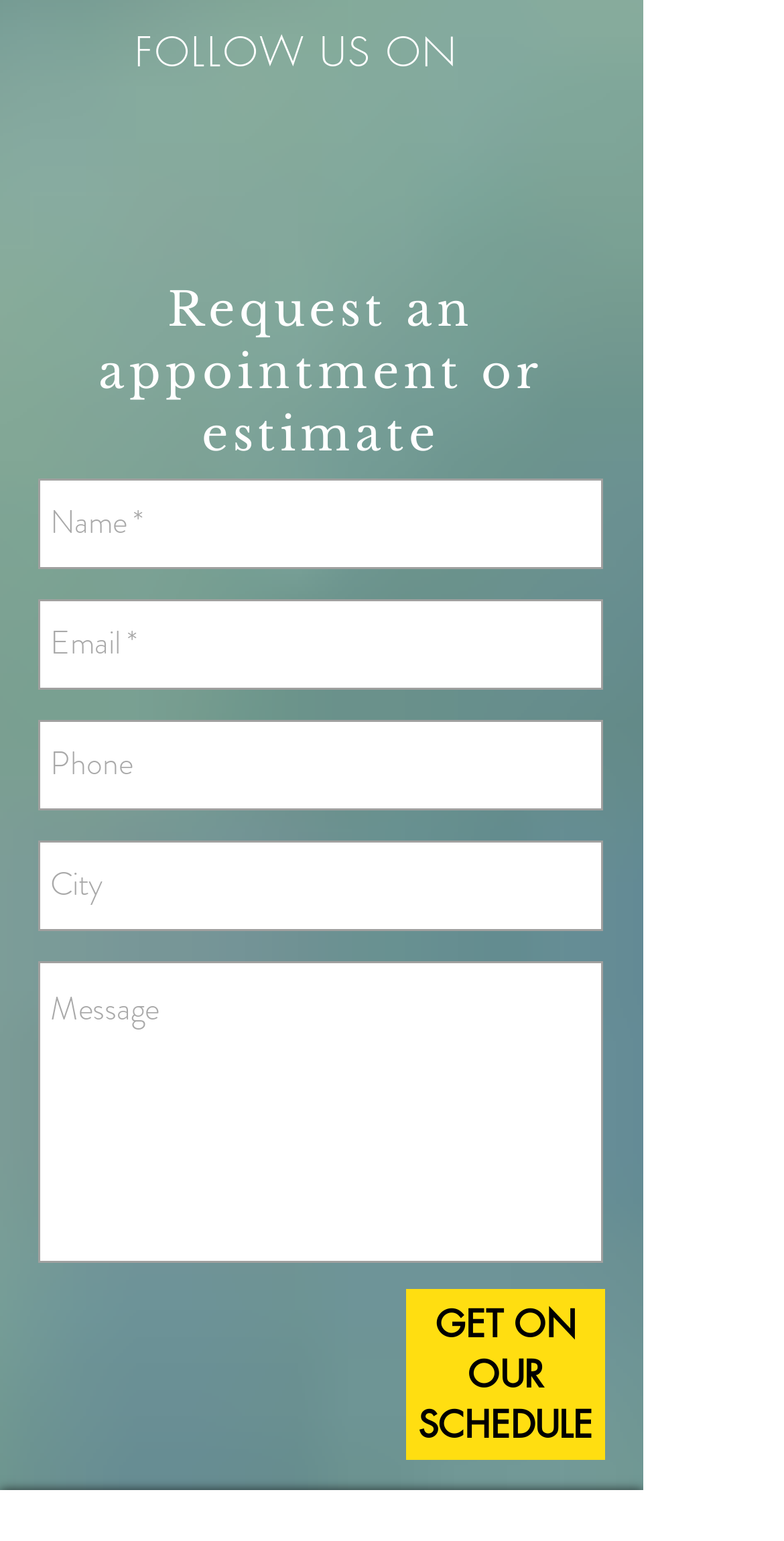From the webpage screenshot, identify the region described by placeholder="Message". Provide the bounding box coordinates as (top-left x, top-left y, bottom-right x, bottom-right y), with each value being a floating point number between 0 and 1.

[0.049, 0.624, 0.769, 0.82]